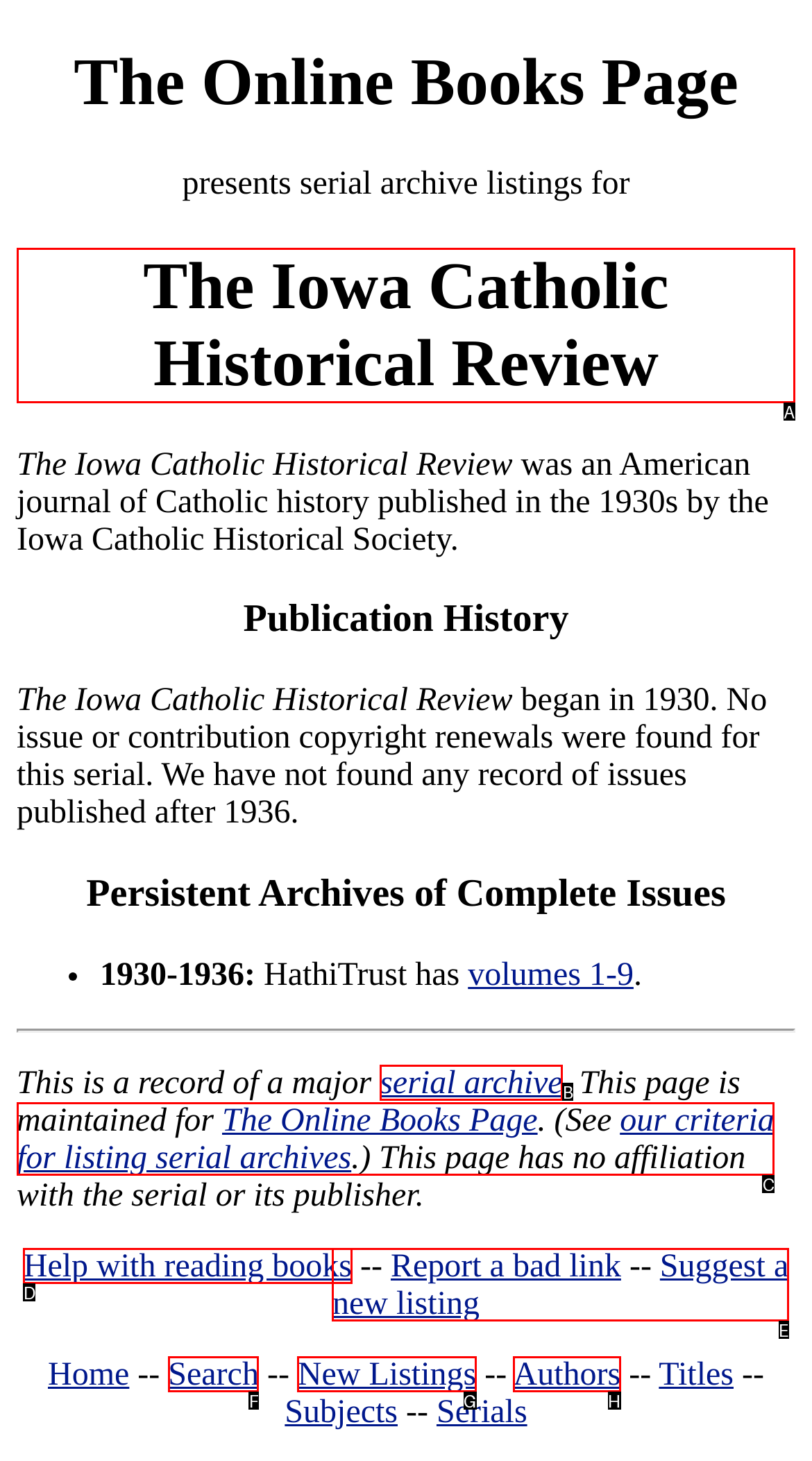Select the correct UI element to click for this task: read about The Iowa Catholic Historical Review.
Answer using the letter from the provided options.

A